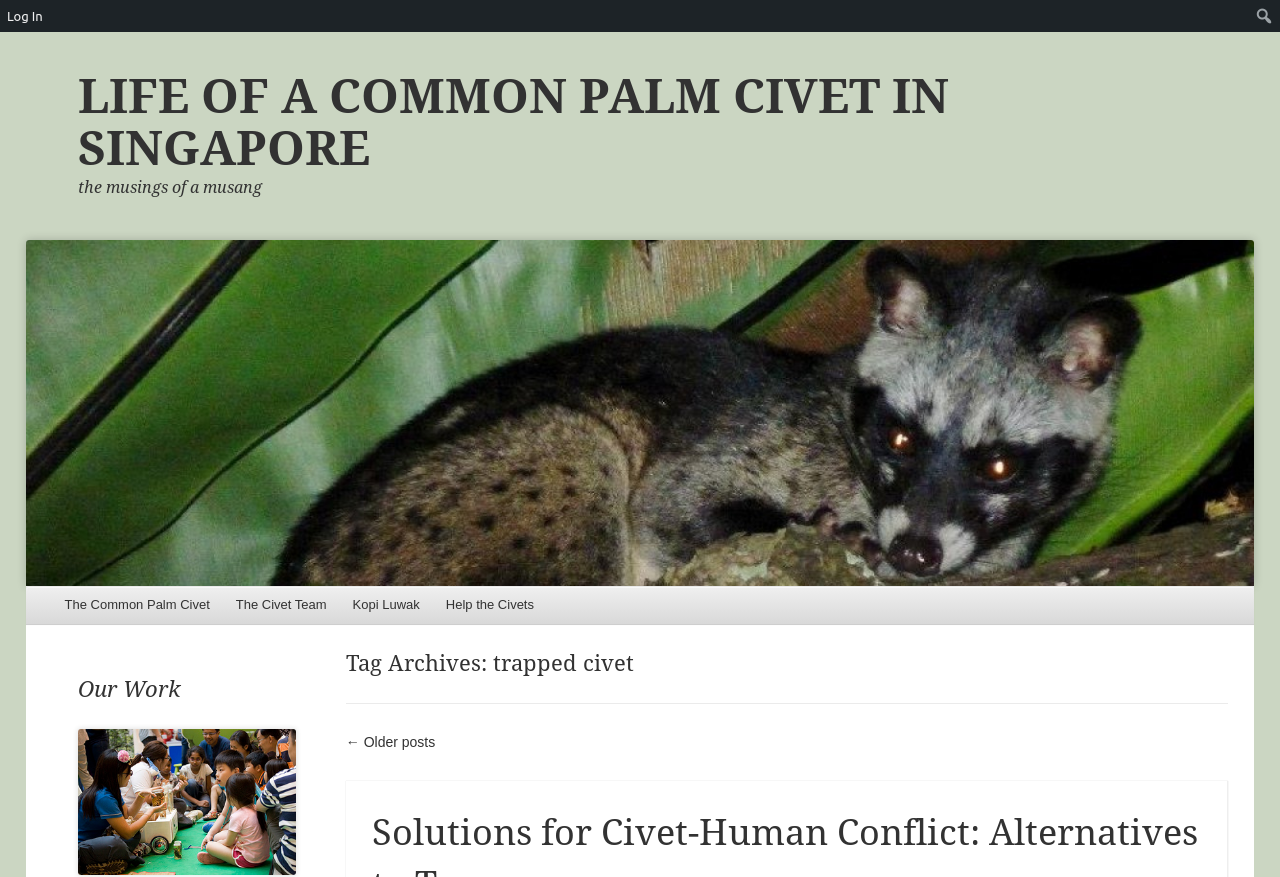What is the title of the latest article?
Please respond to the question with a detailed and thorough explanation.

I looked at the headings on the webpage and found a heading labeled 'Tag Archives: trapped civet', which appears to be the title of the latest article.